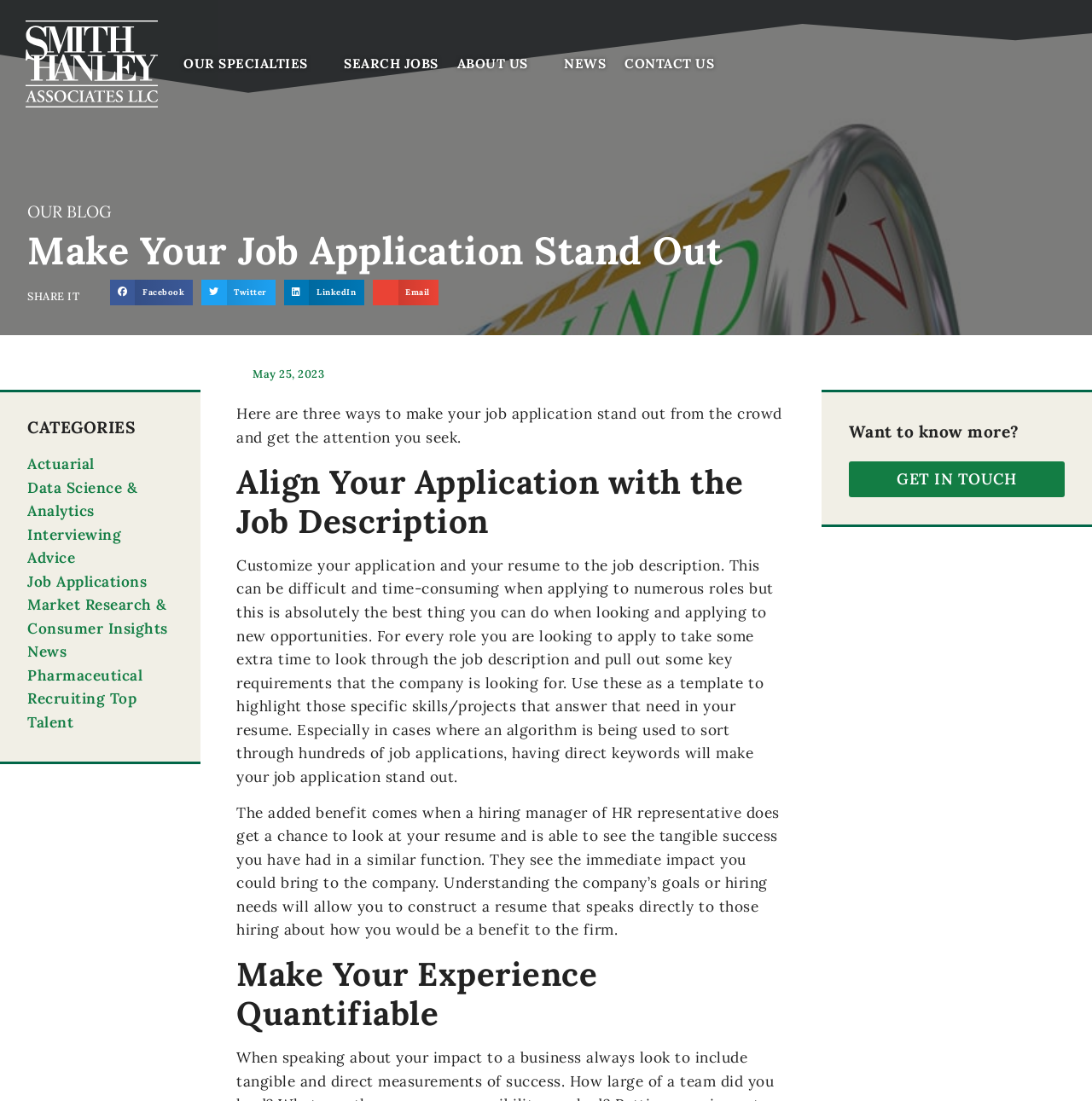Please mark the bounding box coordinates of the area that should be clicked to carry out the instruction: "Get in touch with the recruiter".

[0.777, 0.419, 0.975, 0.451]